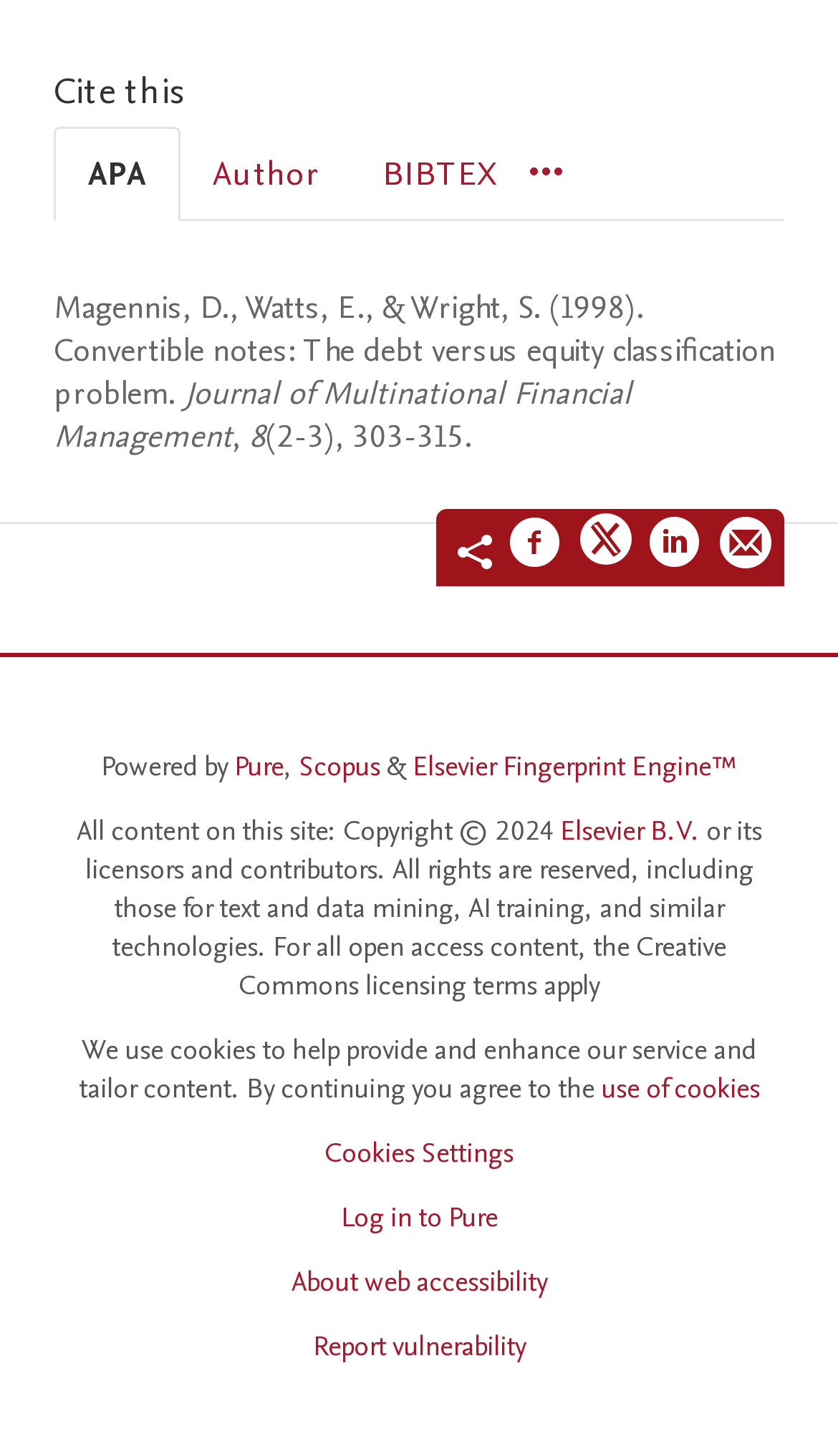Bounding box coordinates are specified in the format (top-left x, top-left y, bottom-right x, bottom-right y). All values are floating point numbers bounded between 0 and 1. Please provide the bounding box coordinate of the region this sentence describes: 0More

[0.631, 0.1, 0.672, 0.138]